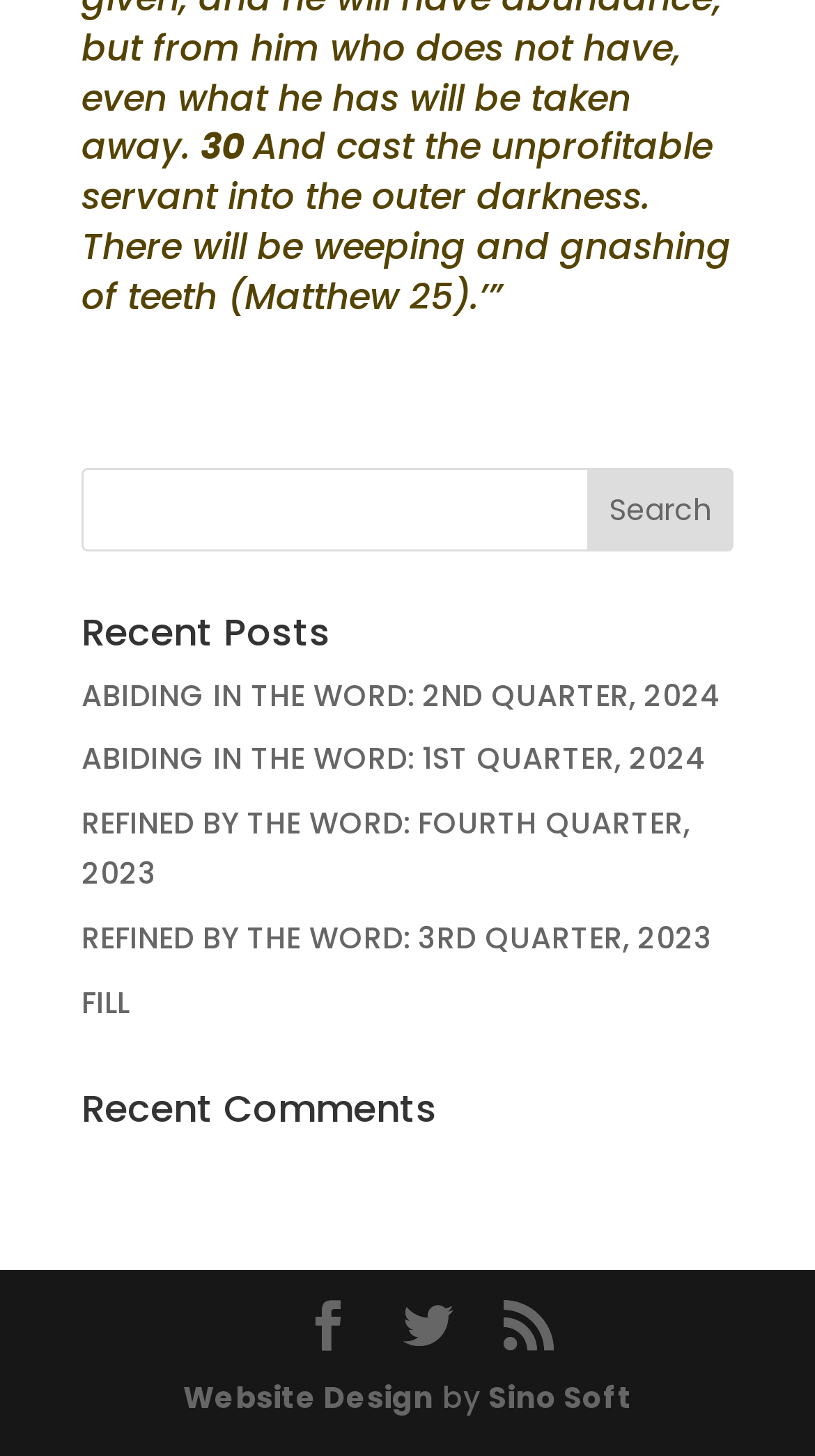Can you specify the bounding box coordinates for the region that should be clicked to fulfill this instruction: "search for a keyword".

[0.1, 0.321, 0.9, 0.378]